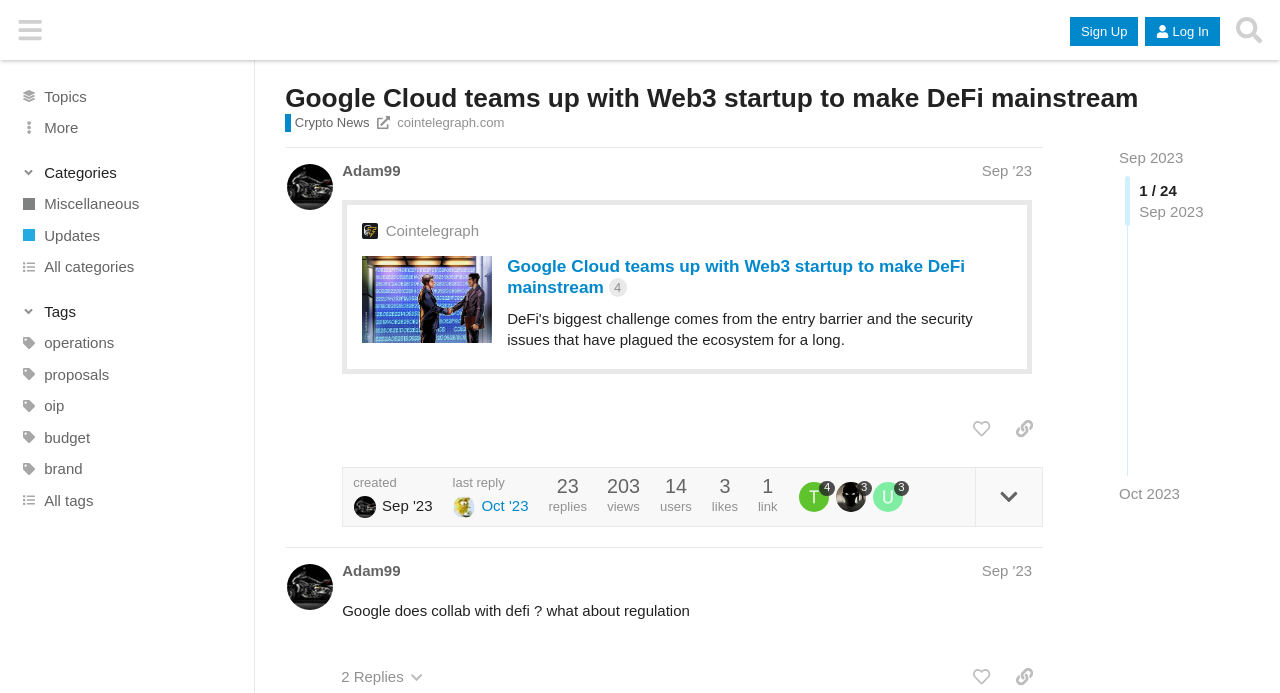Return the bounding box coordinates of the UI element that corresponds to this description: "title="Hide sidebar"". The coordinates must be given as four float numbers in the range of 0 and 1, [left, top, right, bottom].

[0.008, 0.014, 0.04, 0.073]